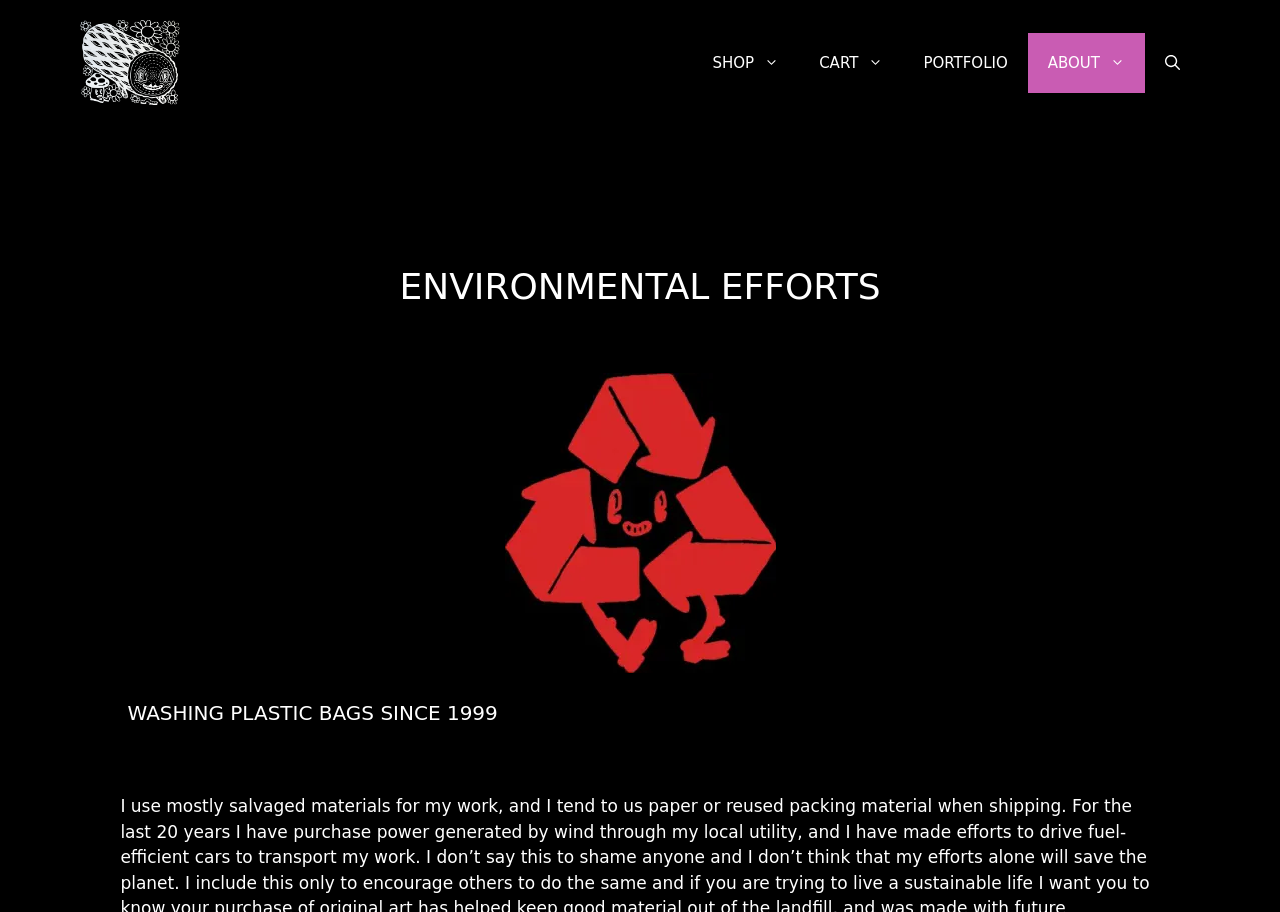Locate the UI element described as follows: "alt="TRIPPER DUNGAN"". Return the bounding box coordinates as four float numbers between 0 and 1 in the order [left, top, right, bottom].

[0.062, 0.057, 0.141, 0.079]